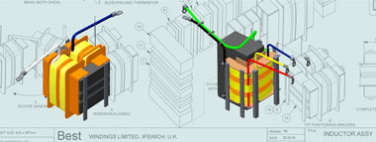Explain in detail what you see in the image.

The image titled "Inductor Assy" showcases detailed schematic representations of inductor assemblies, highlighting the intricate design and function of these essential electronic components. On the left, one assembly features a visually striking arrangement of layered materials marked in vibrant colors—yellow and orange—illustrating the core structure, while conducting wires extend outward, denoting connections critical for functionality. The right side presents a similar assembly, characterized by a more intricate layout and different color coding, signifying diverse wiring configurations. This image not only serves as an informative visual for those exploring inductor technology but also emphasizes the expertise of Best Windings Limited in producing high-quality magnetic components tailored for various industrial applications.